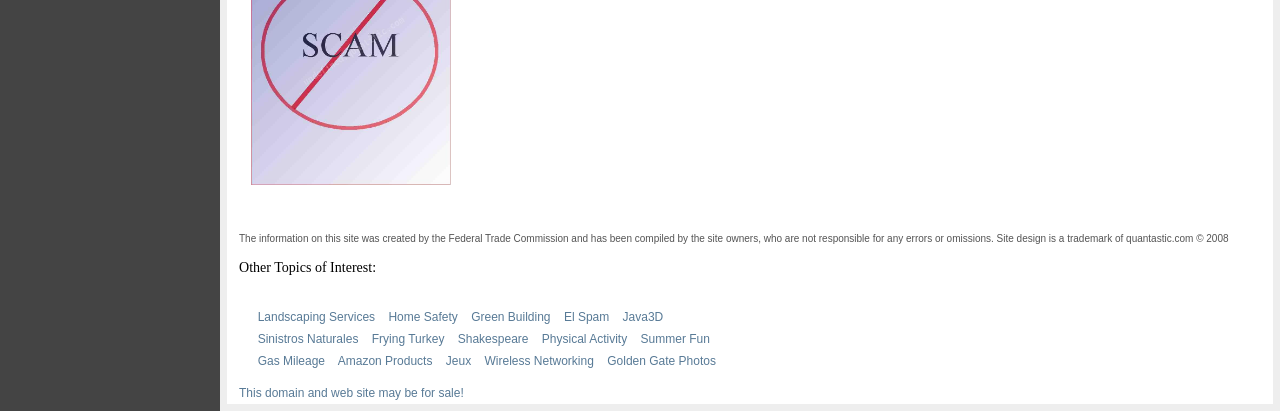Using the provided description Shakespeare, find the bounding box coordinates for the UI element. Provide the coordinates in (top-left x, top-left y, bottom-right x, bottom-right y) format, ensuring all values are between 0 and 1.

[0.358, 0.807, 0.413, 0.841]